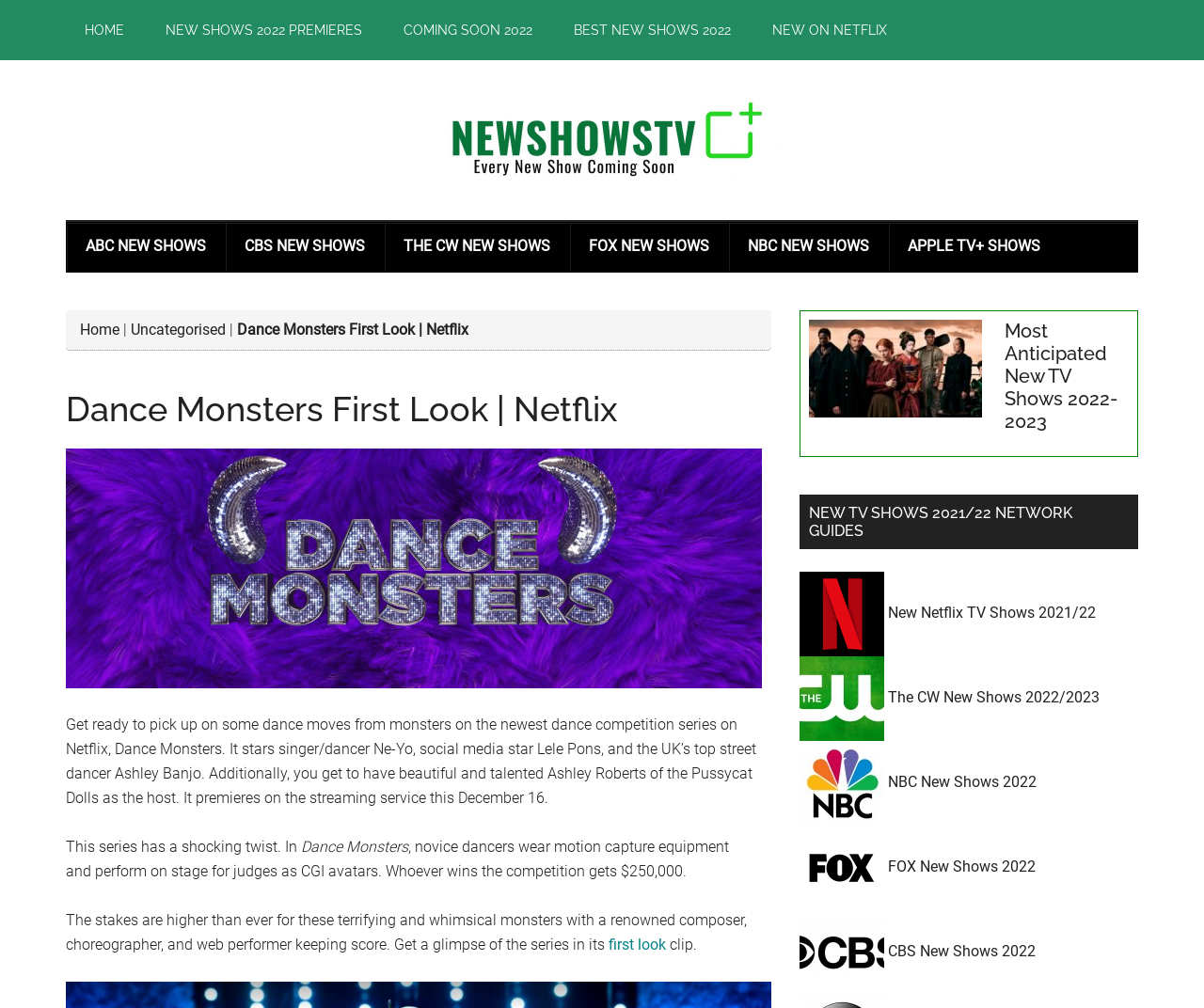Find the bounding box coordinates for the area that must be clicked to perform this action: "Check out 'New Netflix TV Shows 2020-2021'".

[0.664, 0.599, 0.738, 0.617]